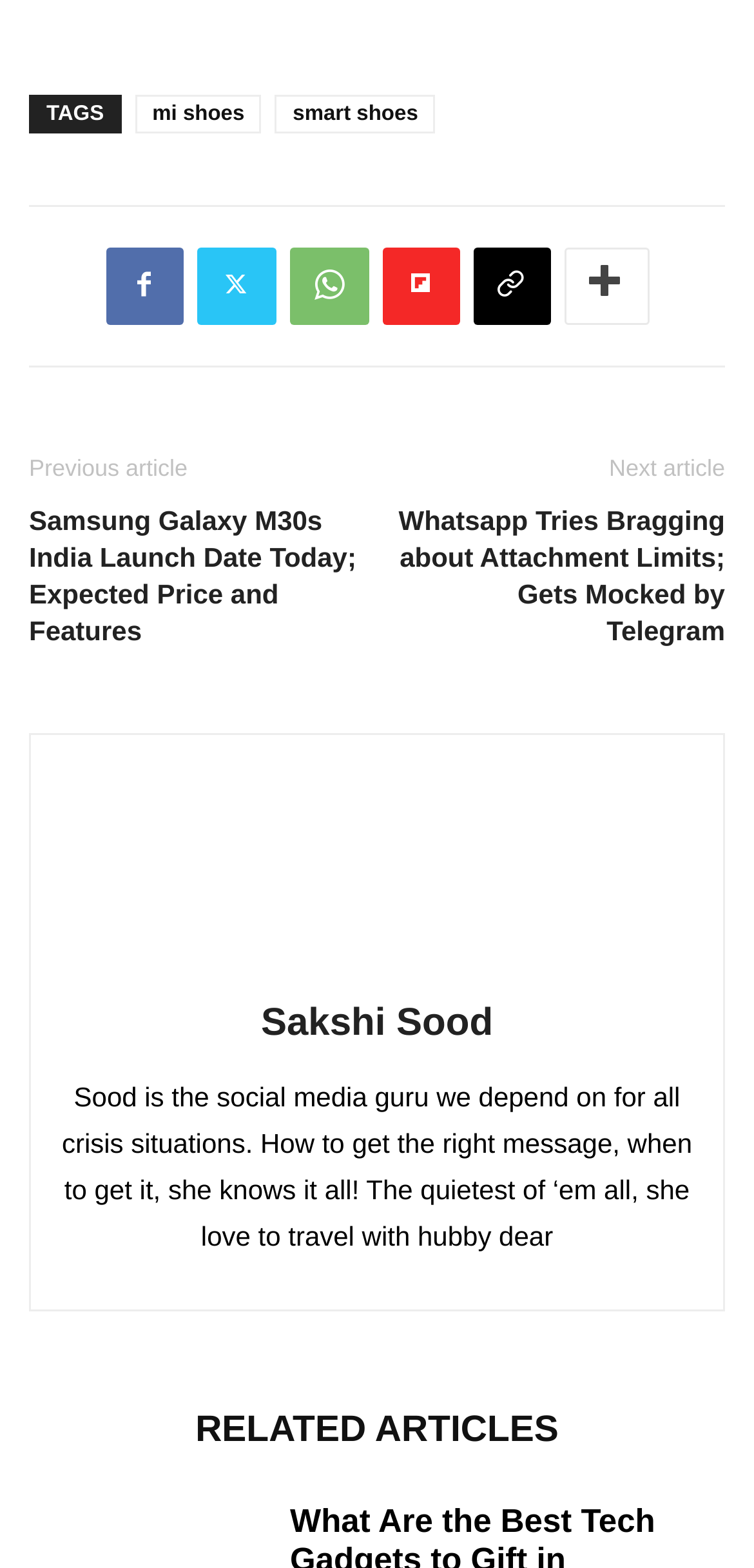Respond with a single word or phrase to the following question:
What is the title of the previous article?

Samsung Galaxy M30s India Launch Date Today; Expected Price and Features